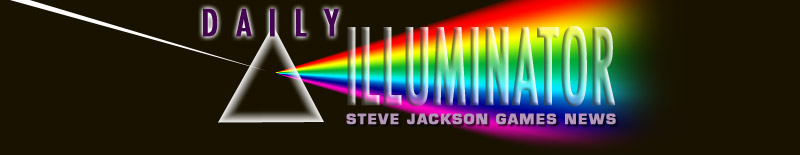What is the purpose of the dark background?
Using the image as a reference, deliver a detailed and thorough answer to the question.

The overall design of the logo employs a dark background, which is likely used to enhance the colorful and eye-catching elements of the logo, suggesting a focus on creativity and fun in the gaming community.